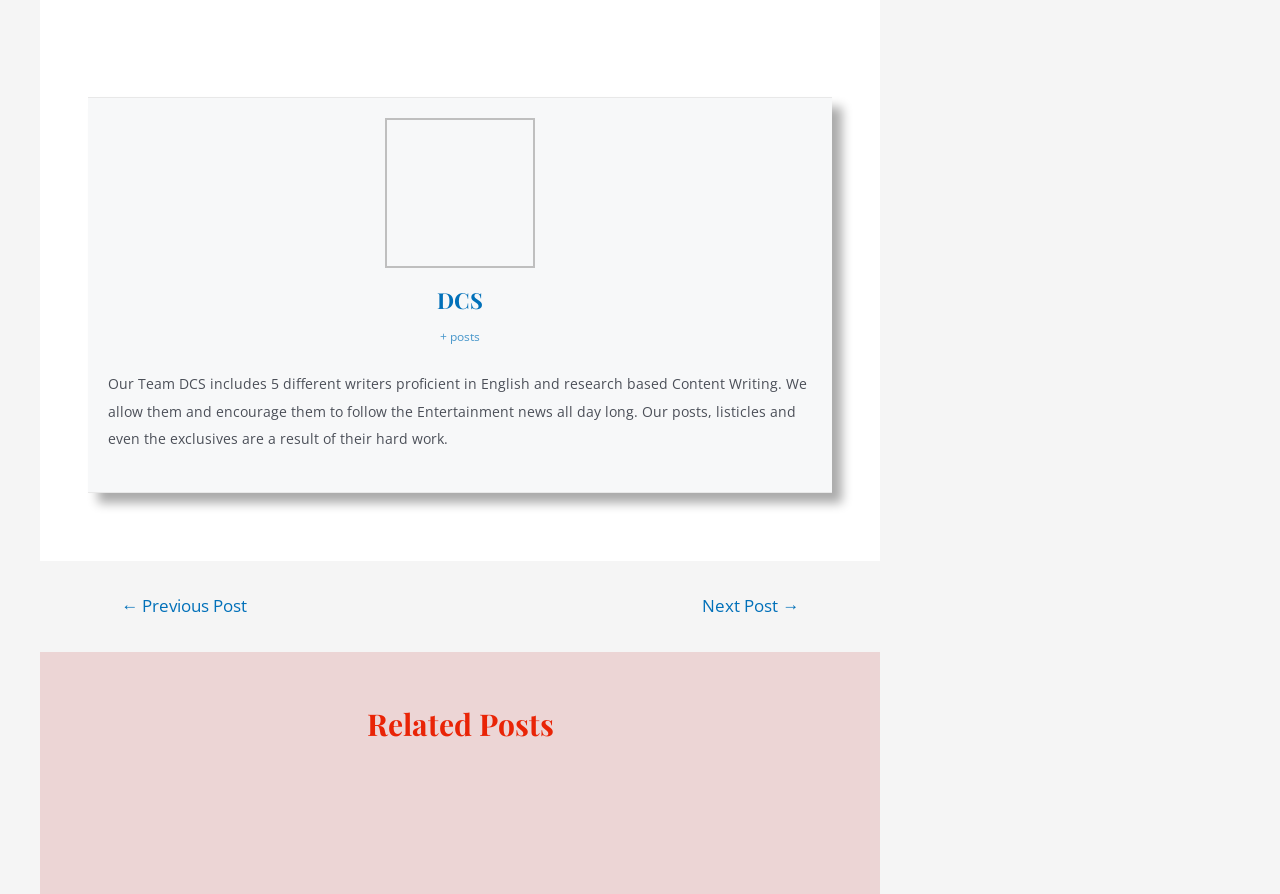How many navigation links are there?
Kindly answer the question with as much detail as you can.

There are two navigation links, '← Previous Post' and 'Next Post →', which are used for post navigation.